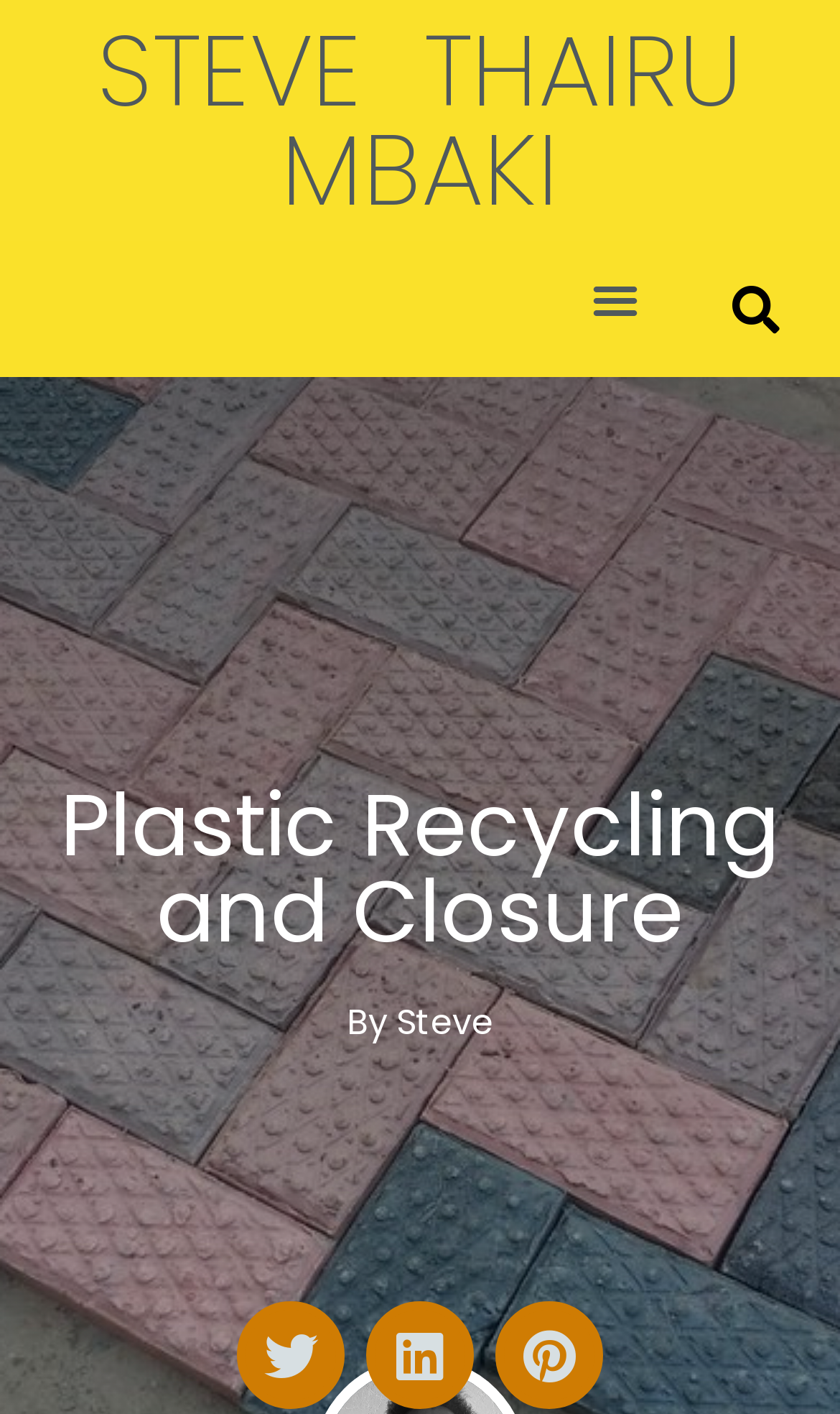By analyzing the image, answer the following question with a detailed response: What is the purpose of the button at the top right?

The button at the top right is a menu toggle button, which can be inferred from its text content 'Menu Toggle'. This button is likely used to expand or collapse a menu on the page.